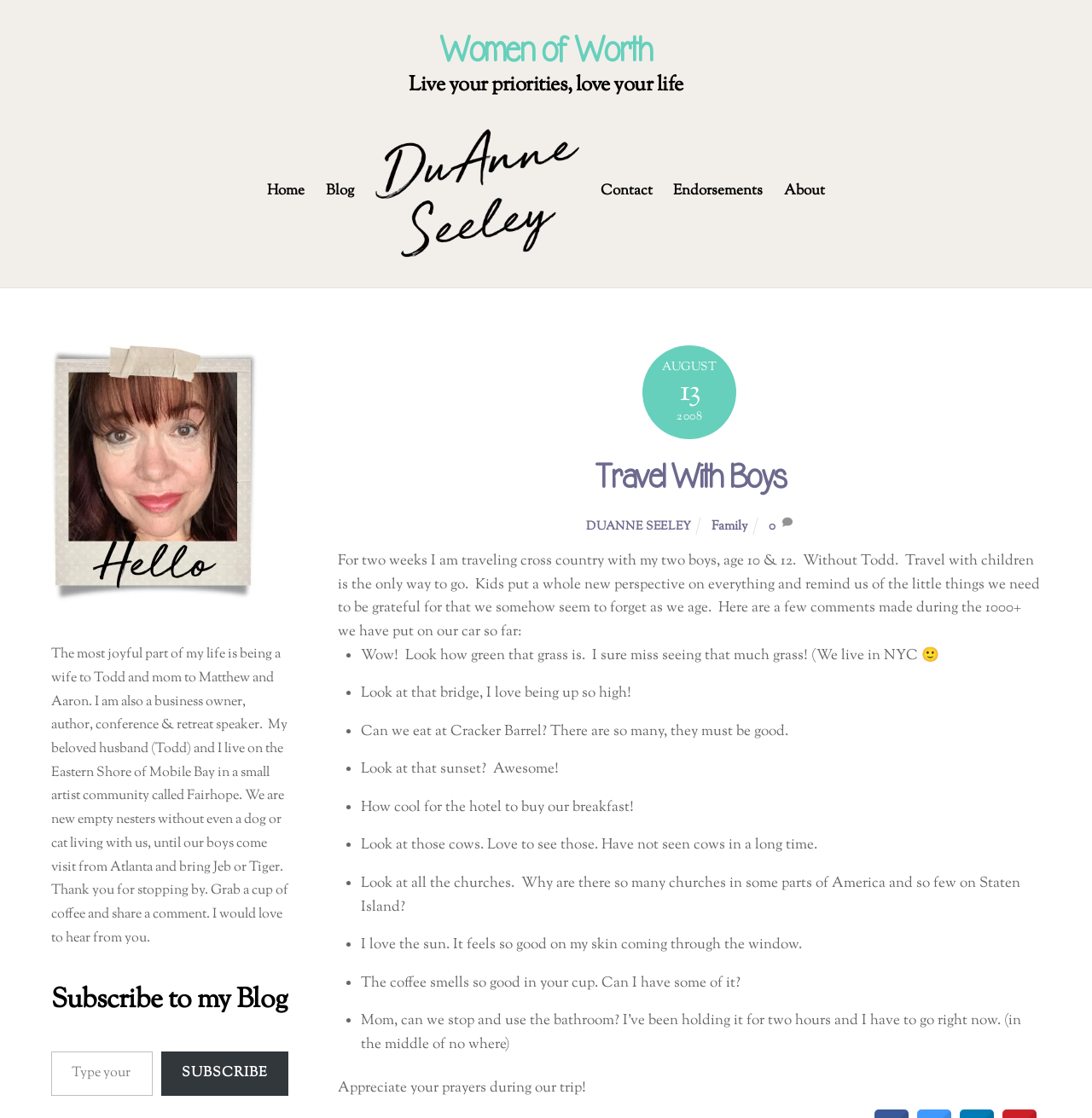Determine the bounding box coordinates of the region that needs to be clicked to achieve the task: "Subscribe to the blog".

[0.148, 0.94, 0.264, 0.98]